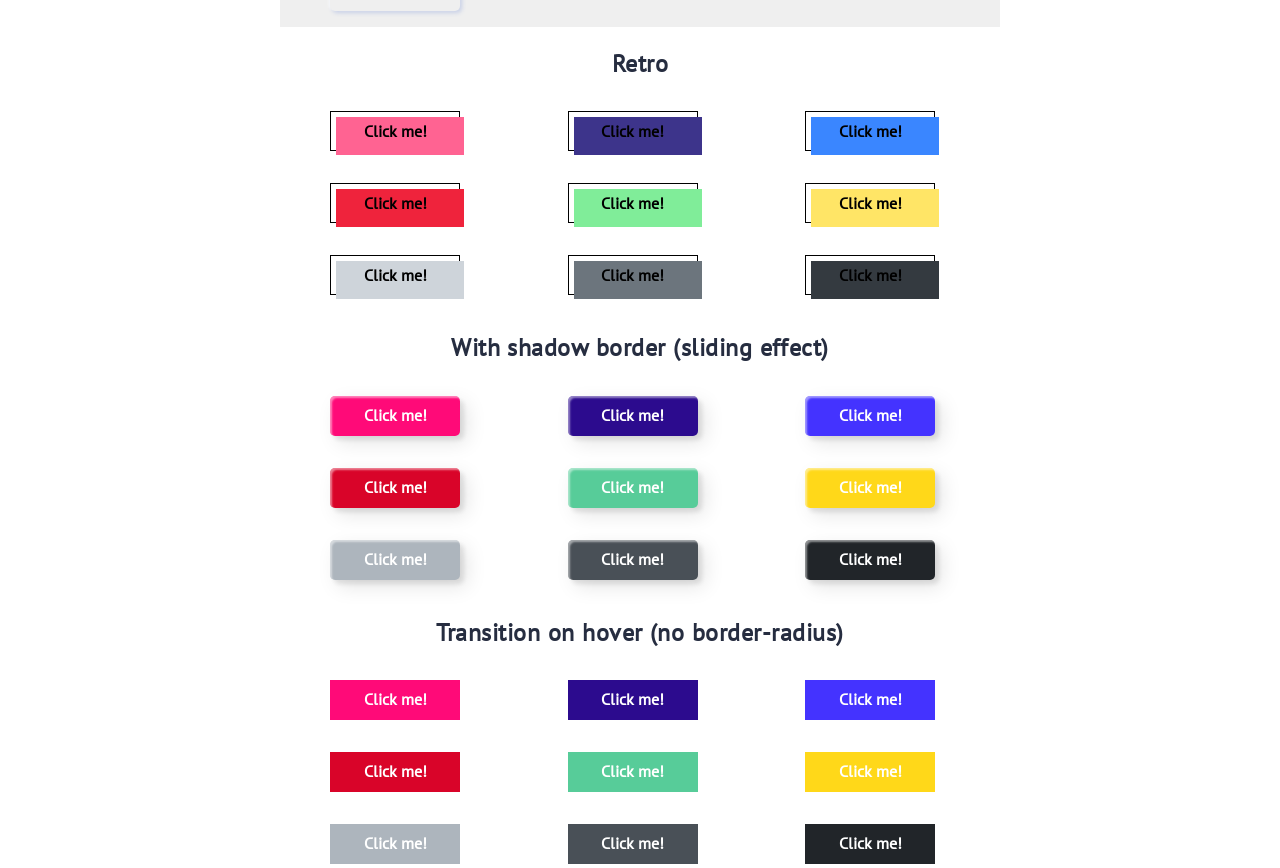Reply to the question with a brief word or phrase: What is the text of the first heading?

Retro